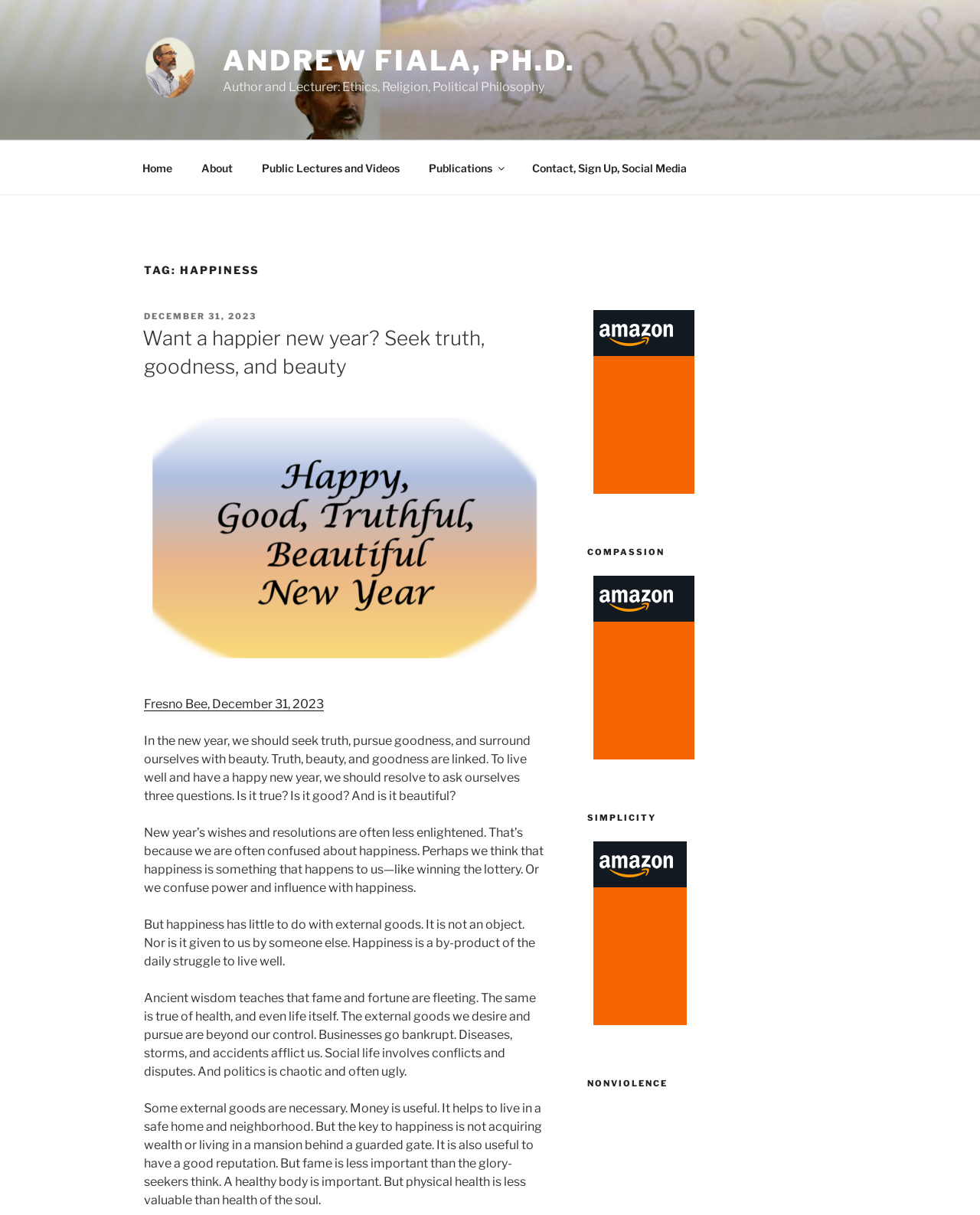Please locate the bounding box coordinates of the element's region that needs to be clicked to follow the instruction: "Explore the 'Public Lectures and Videos' section". The bounding box coordinates should be provided as four float numbers between 0 and 1, i.e., [left, top, right, bottom].

[0.253, 0.123, 0.421, 0.153]